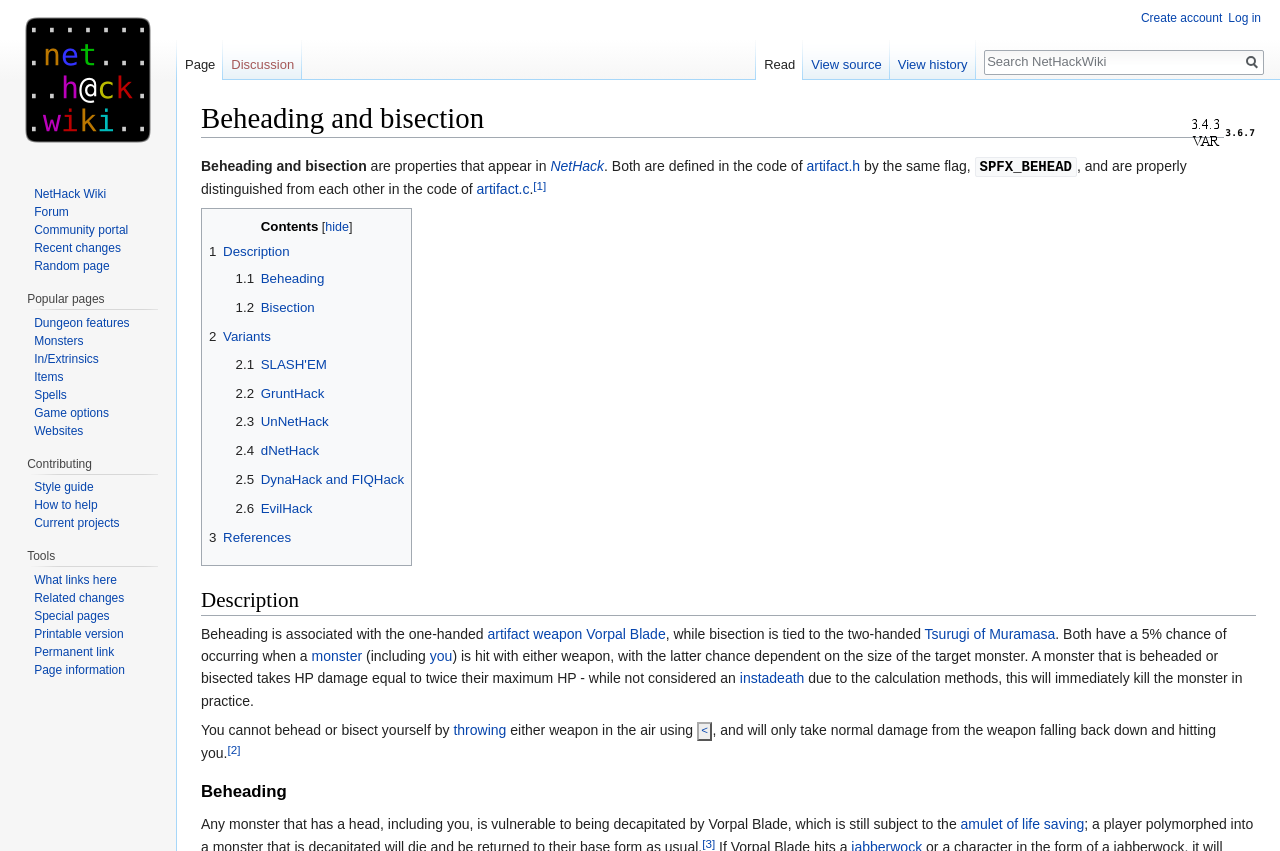Respond with a single word or phrase:
Can you behead or bisect yourself by throwing a weapon?

No